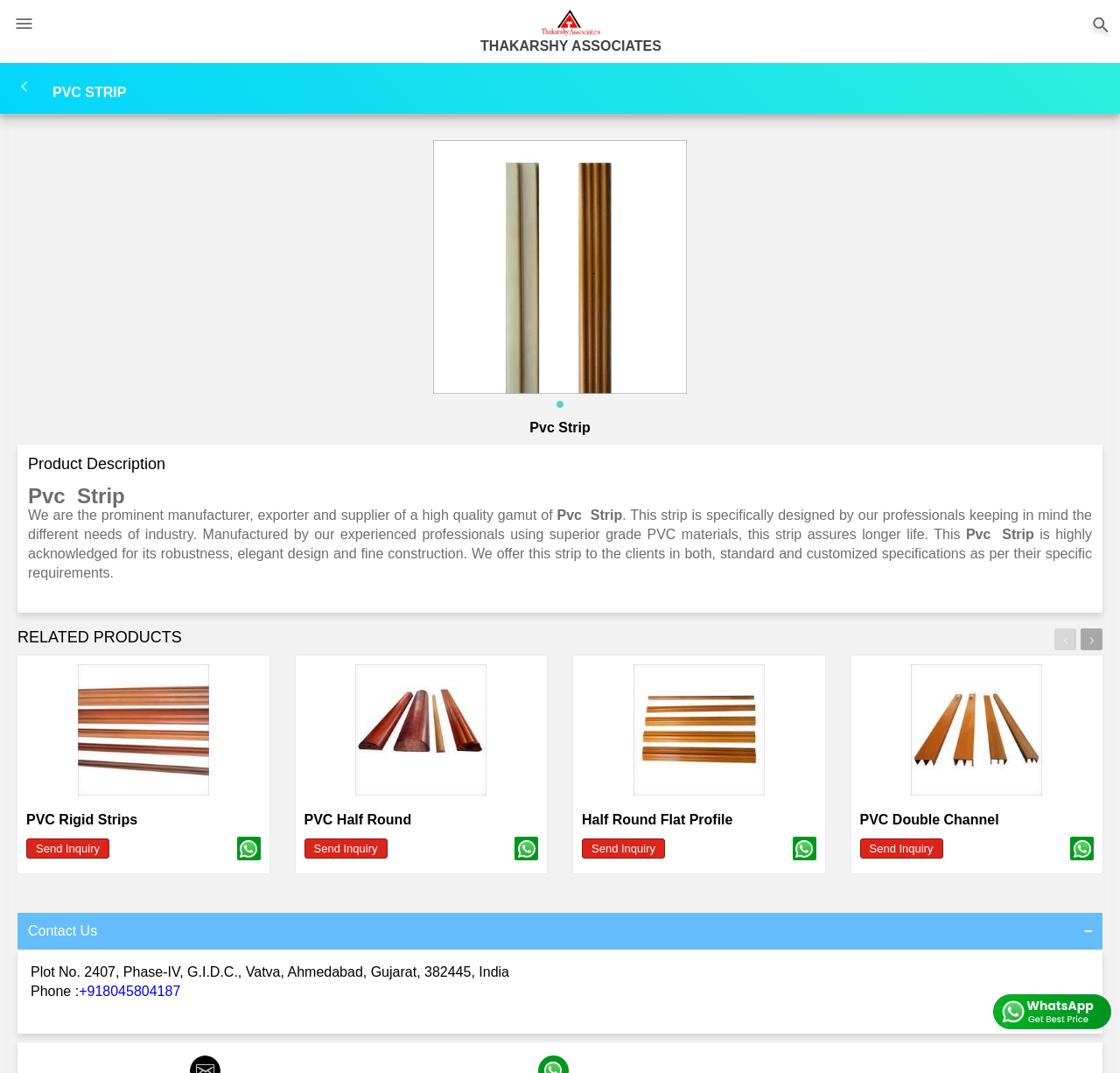Pinpoint the bounding box coordinates of the element that must be clicked to accomplish the following instruction: "Click the THAKARSHY ASSOCIATES link". The coordinates should be in the format of four float numbers between 0 and 1, i.e., [left, top, right, bottom].

[0.483, 0.013, 0.536, 0.027]